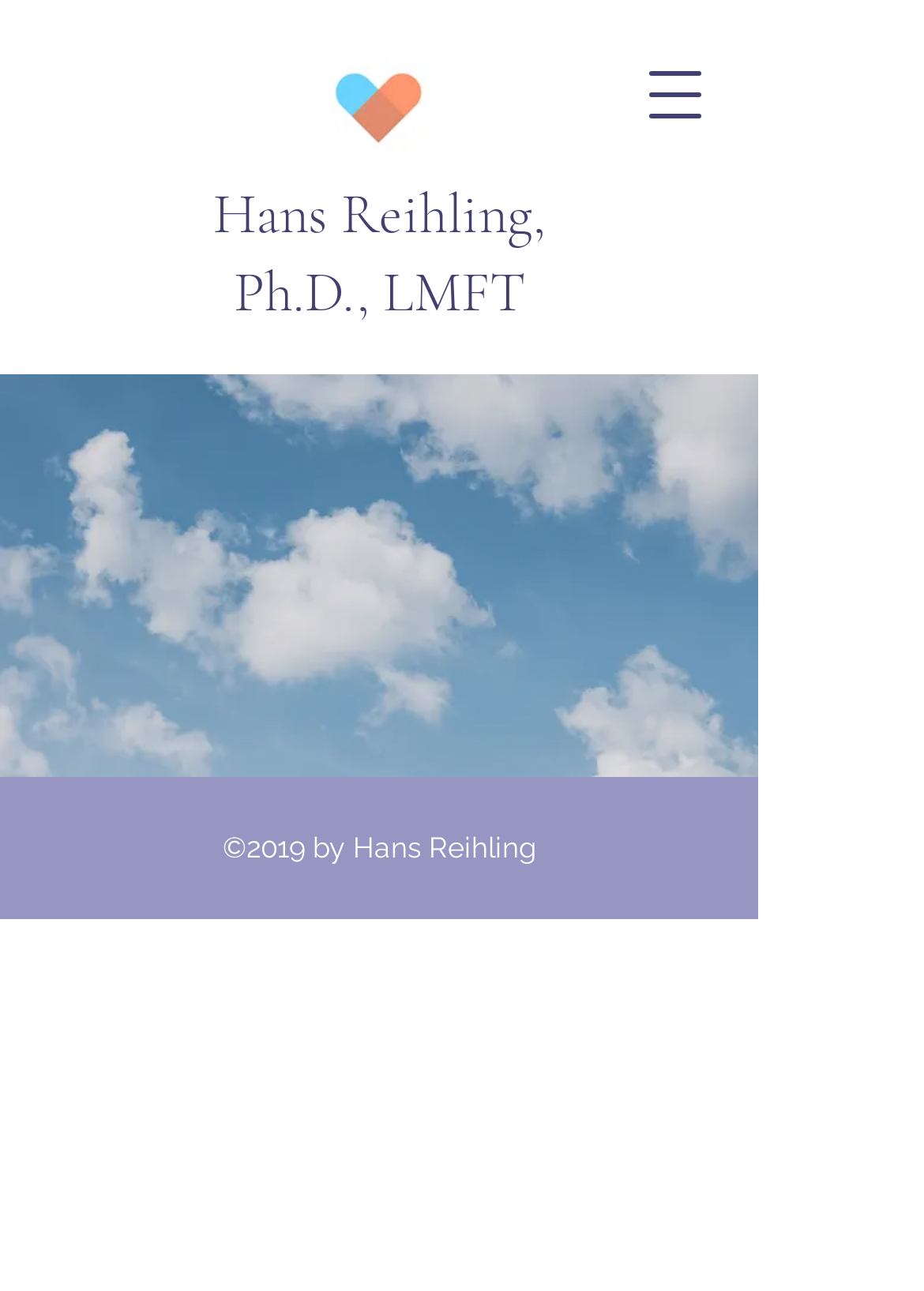What is the image above the heading?
Based on the screenshot, provide a one-word or short-phrase response.

heart3.jpg